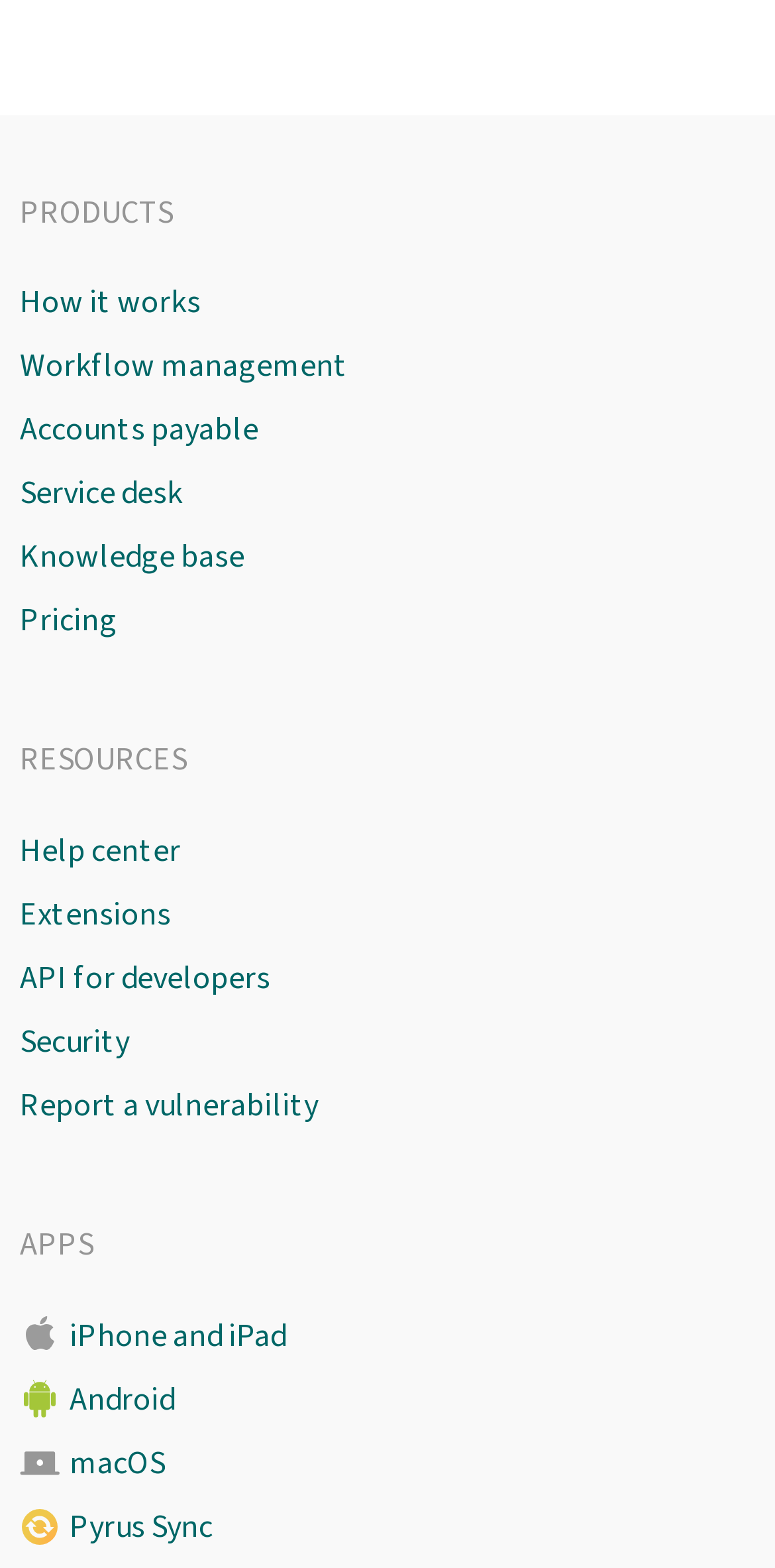Based on the element description, predict the bounding box coordinates (top-left x, top-left y, bottom-right x, bottom-right y) for the UI element in the screenshot: Kloesunny @ Kloe's Kitchen

None